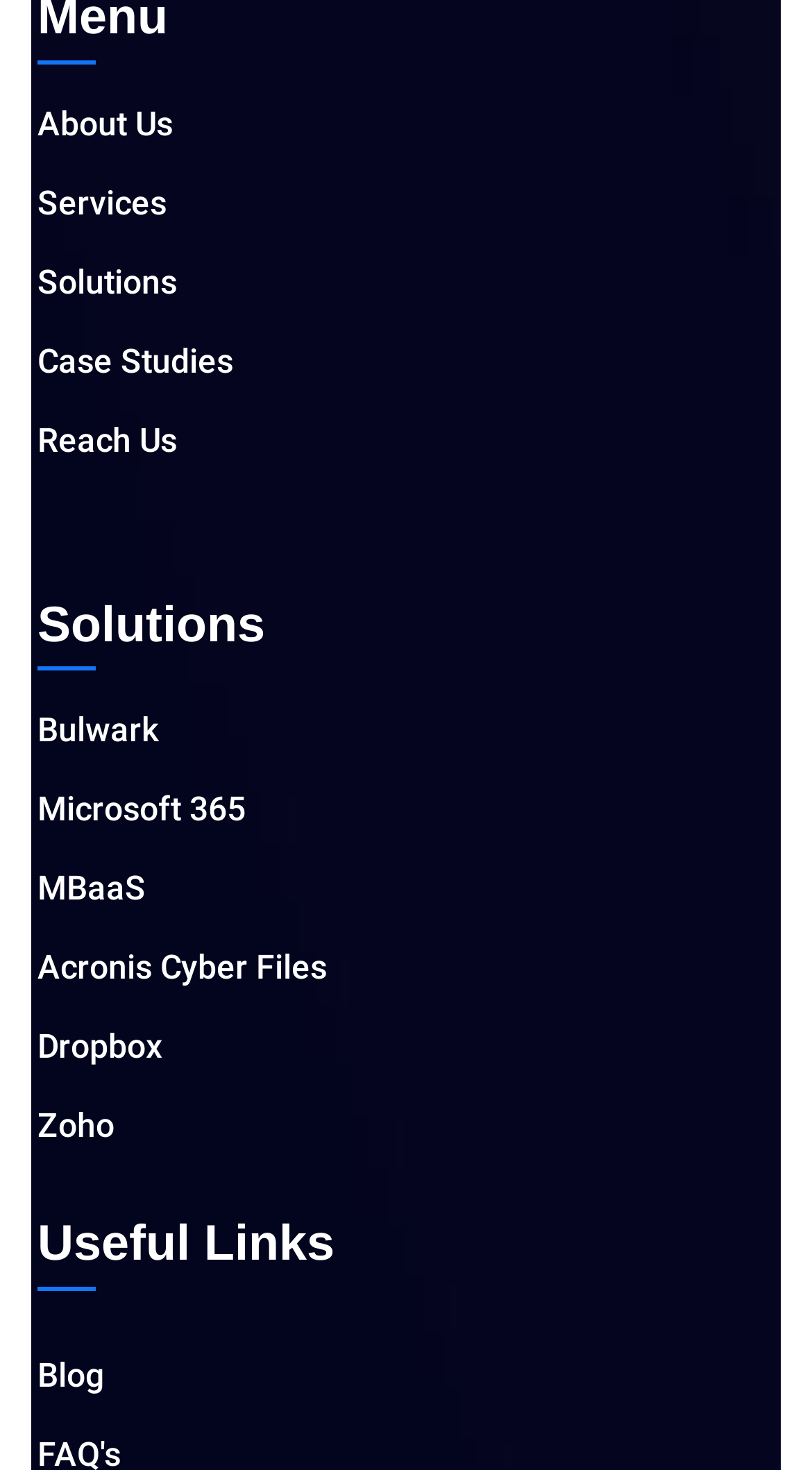What are the main sections of the website?
Please provide an in-depth and detailed response to the question.

By analyzing the top navigation links, I can identify the main sections of the website, which are About Us, Services, Solutions, Case Studies, and Reach Us.